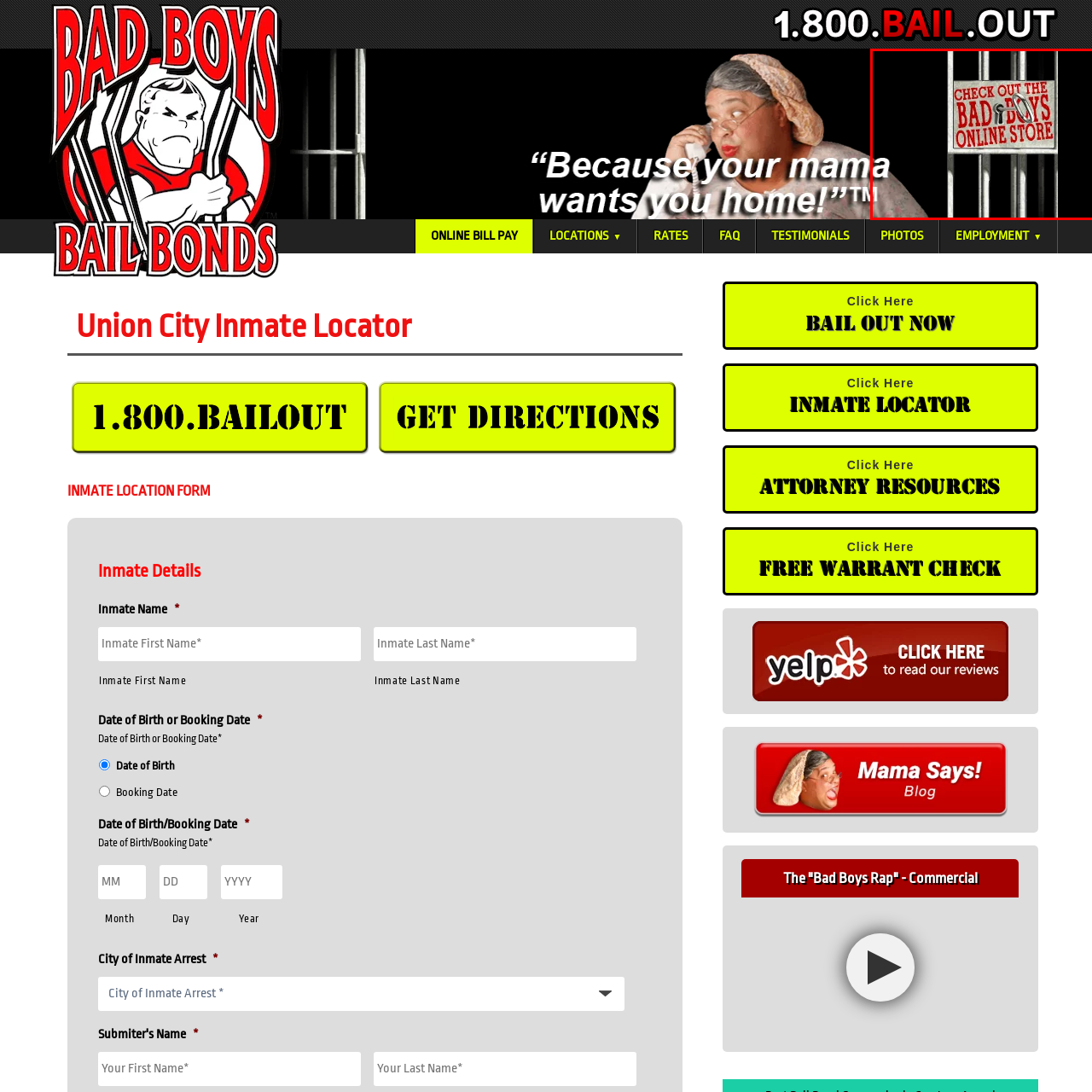Offer a detailed caption for the picture inside the red-bordered area.

The image features a prominent banner with the text "CHECK OUT THE BAD BOYS ONLINE STORE!" The banner is displayed against the backdrop of a jail cell, symbolizing the connection to themes of incarceration and the justice system. The lettering is bold and eye-catching, with the word "BAD BOYS" emphasized in a striking red font, inviting viewers to explore the online store. This visual juxtaposition between the playful wording and the stark imagery of prison bars creates a compelling commentary, suggesting a blend of humor and seriousness related to the criminal world.